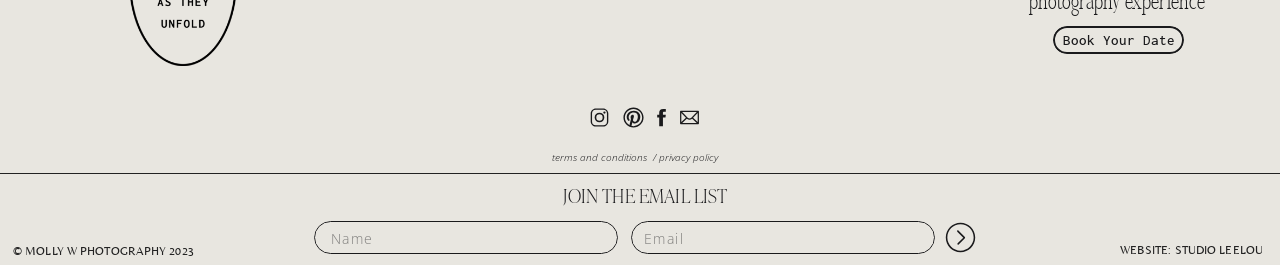Find the bounding box of the UI element described as: "placeholder="Name"". The bounding box coordinates should be given as four float values between 0 and 1, i.e., [left, top, right, bottom].

[0.259, 0.868, 0.472, 0.921]